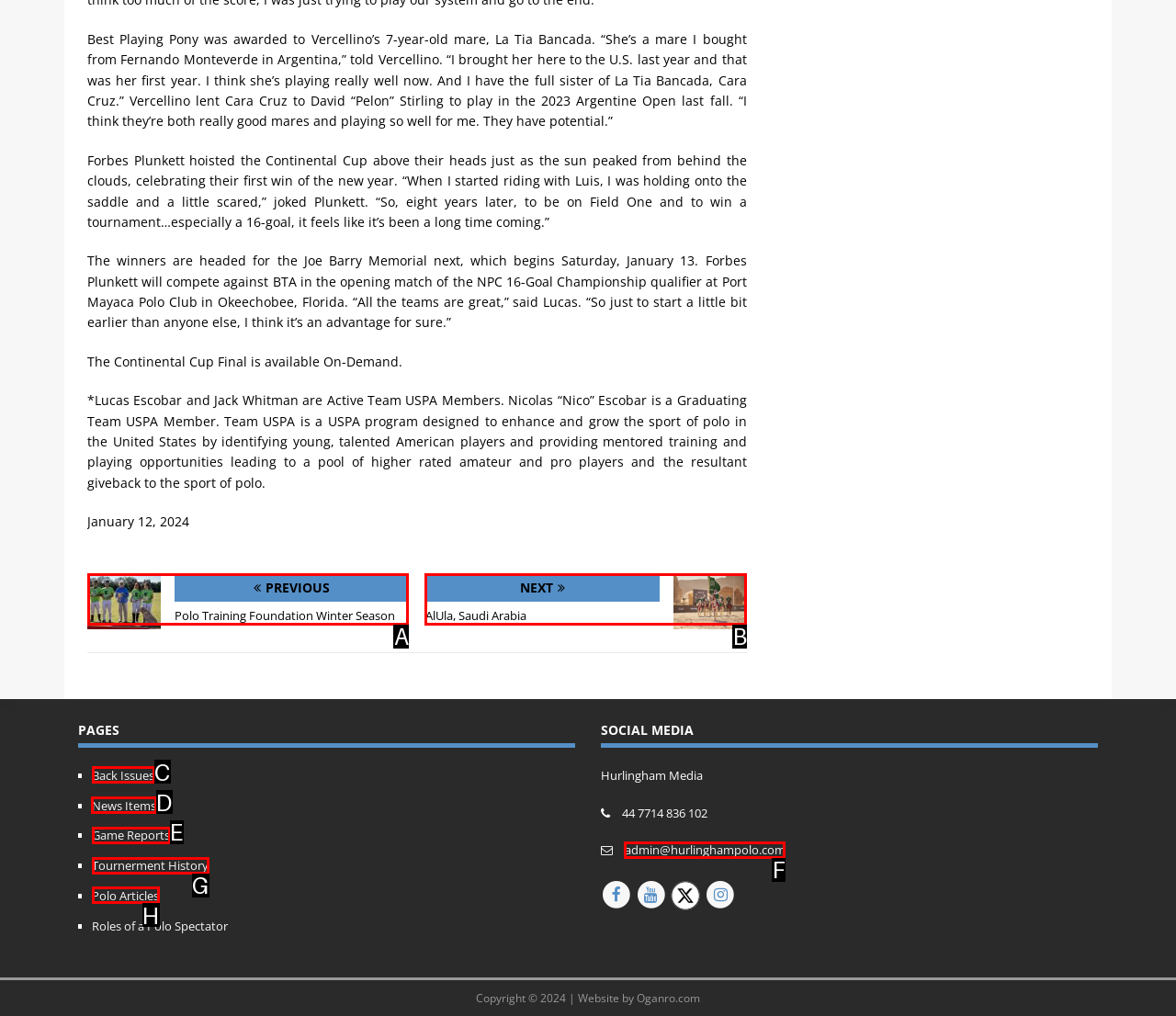Which option should be clicked to execute the task: Click the 'News Items' link?
Reply with the letter of the chosen option.

D